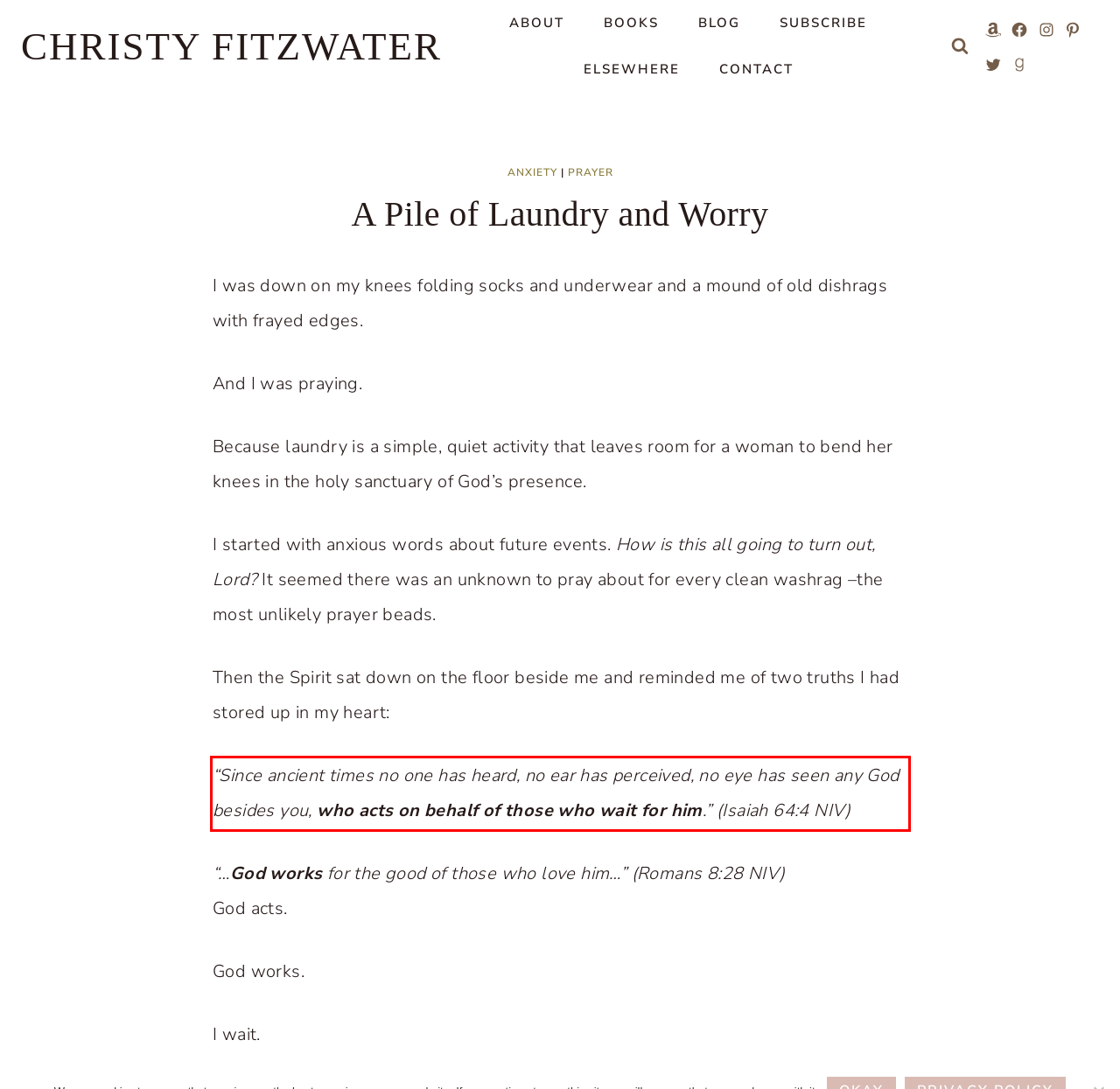Please perform OCR on the UI element surrounded by the red bounding box in the given webpage screenshot and extract its text content.

“Since ancient times no one has heard, no ear has perceived, no eye has seen any God besides you, who acts on behalf of those who wait for him.” (Isaiah 64:4 NIV)